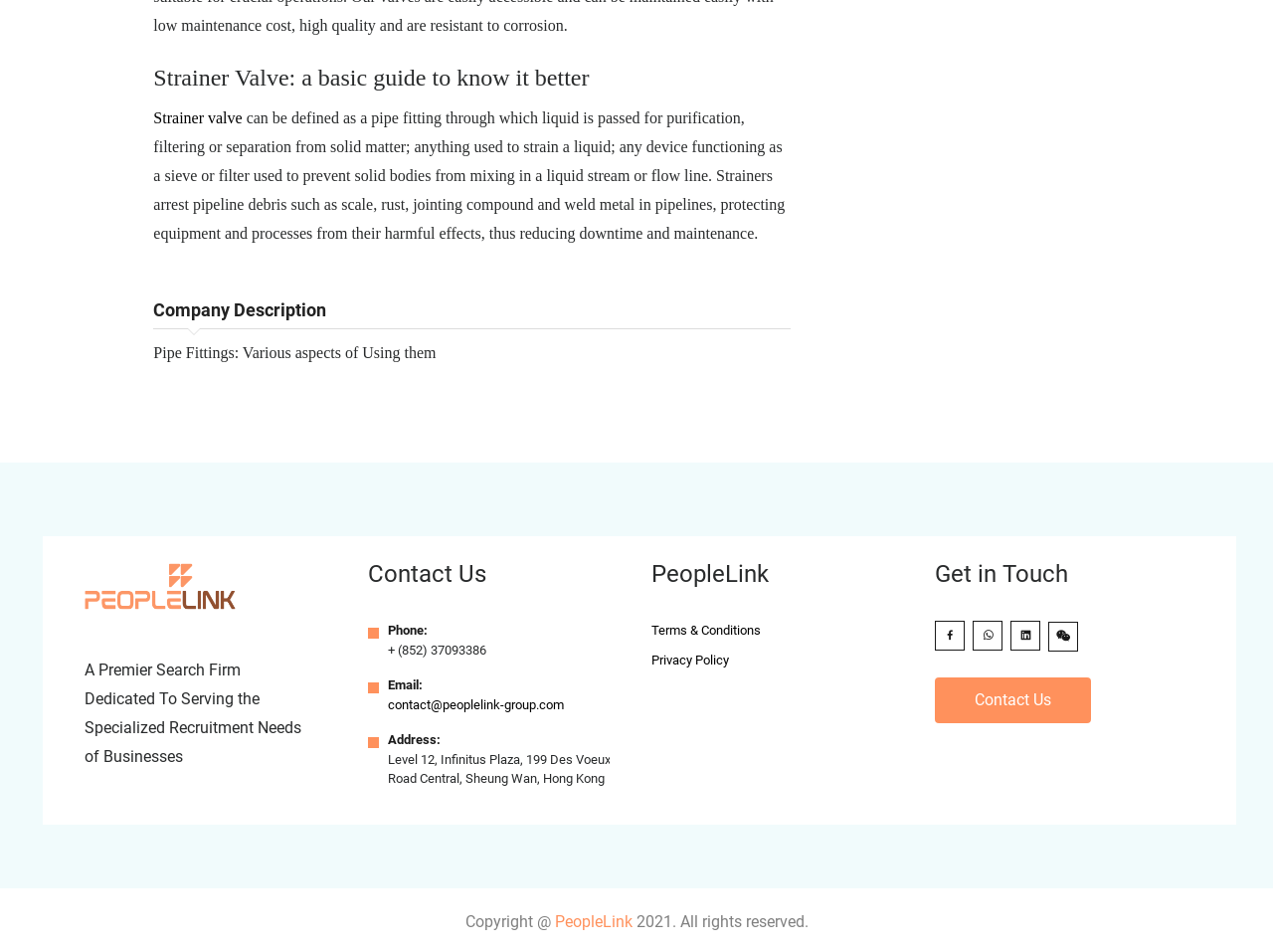Determine the bounding box coordinates of the clickable region to carry out the instruction: "View Terms & Conditions".

[0.512, 0.654, 0.598, 0.67]